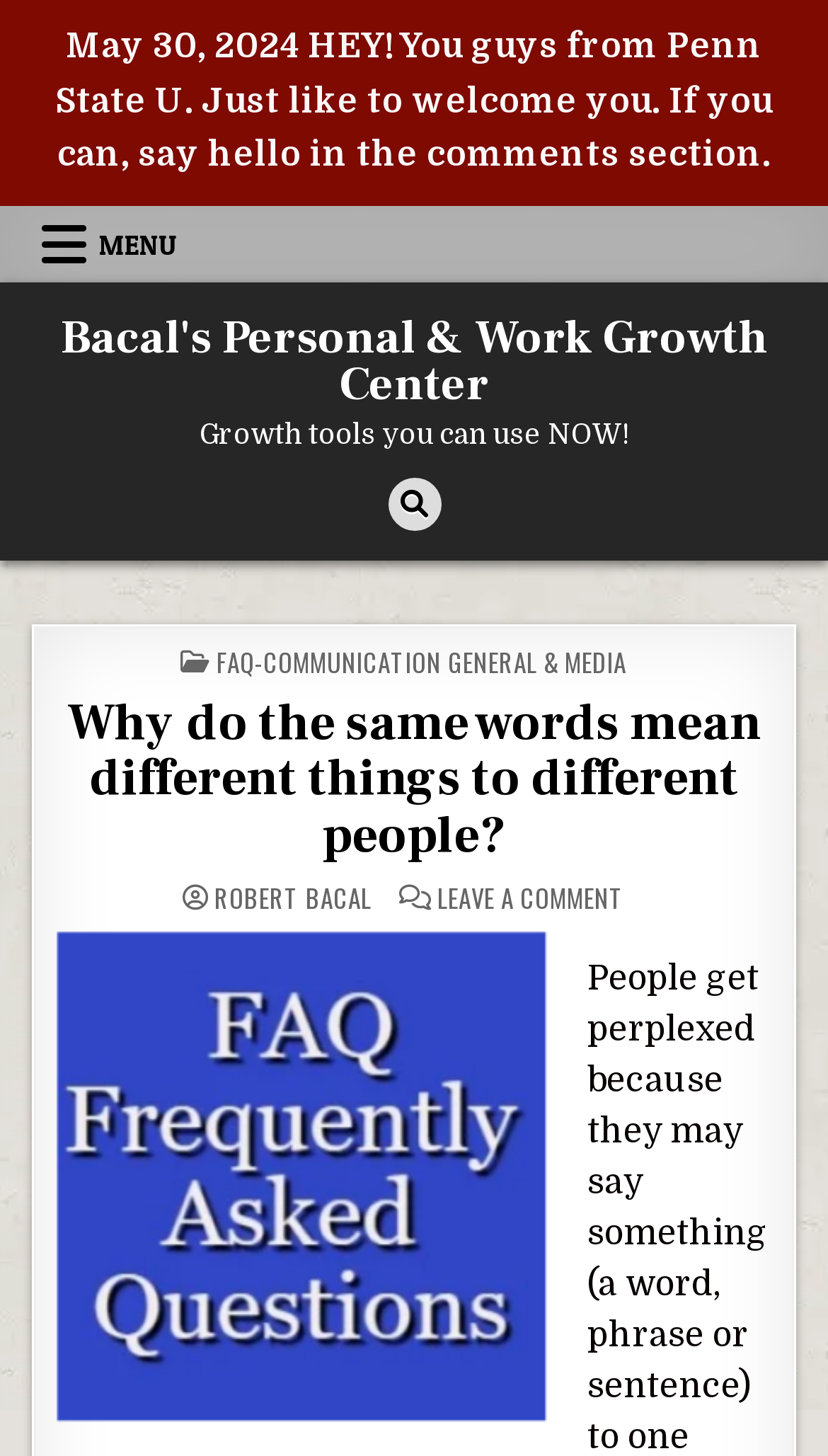Create a detailed description of the webpage's content and layout.

This webpage appears to be a blog post or article from Bacal's Personal & Work Growth Center. At the top, there is a welcome message addressed to students from Penn State U, dated May 30, 2024. Below this, there is a primary navigation menu with a button labeled "MENU" on the left side. 

On the top-right side, there is a link to the center's homepage, followed by a heading that reads "Growth tools you can use NOW!". A search button is located to the right of this heading.

The main content of the page is a blog post titled "Why do the same words mean different things to different people?" The title is also a link. Below the title, there is a section with a link to "FAQ-COMMUNICATION GENERAL & MEDIA" and another link to the author, "ROBERT BACAL". 

There is an image located at the bottom of the page, taking up about a third of the page's height. The image does not have a descriptive text. Above the image, there are links to leave a comment on the post and to read the full article.